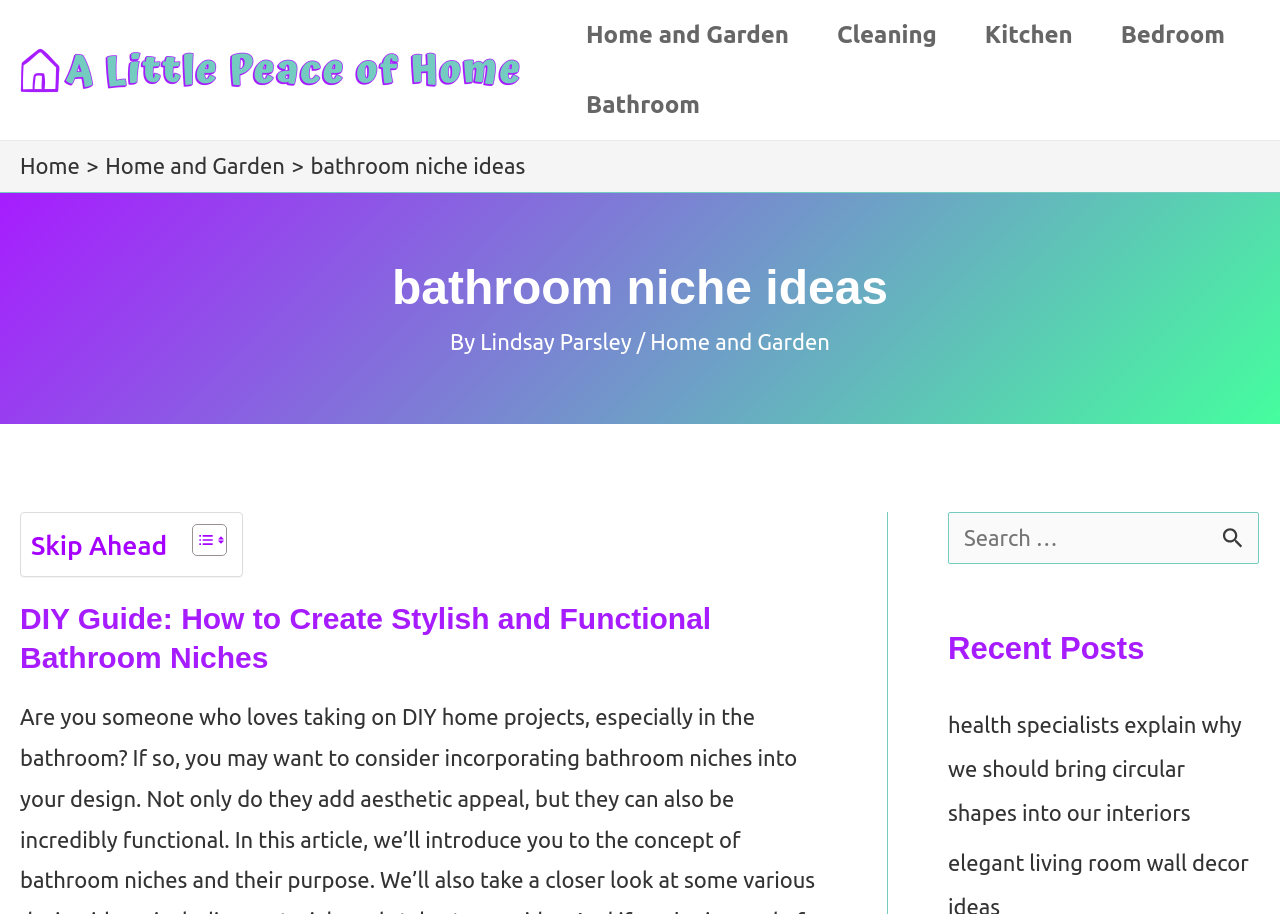Find the bounding box coordinates for the area you need to click to carry out the instruction: "Read the article 'DIY Guide: How to Create Stylish and Functional Bathroom Niches'". The coordinates should be four float numbers between 0 and 1, indicated as [left, top, right, bottom].

[0.016, 0.655, 0.646, 0.741]